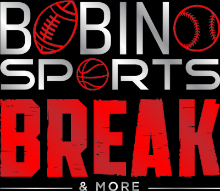Generate an elaborate caption that covers all aspects of the image.

The image features the logo of "Bobino Sports Break," which prominently displays the brand name at the center. The word "BOBINO" is styled in bold, contemporary lettering, emphasizing a sporty aesthetic, with the letter 'O' representing a basketball and another 'O' depicting a football. Below, the word "SPORTS" appears in a sleek silver font, while "BREAK" is featured in large, distressed red letters, conveying energy and excitement. The phrase "& MORE" is subtly placed beneath "BREAK," suggesting a variety of content related to sports. Overall, the logo captures the dynamic spirit of the sports community, inviting audiences to engage with the brand’s offerings.